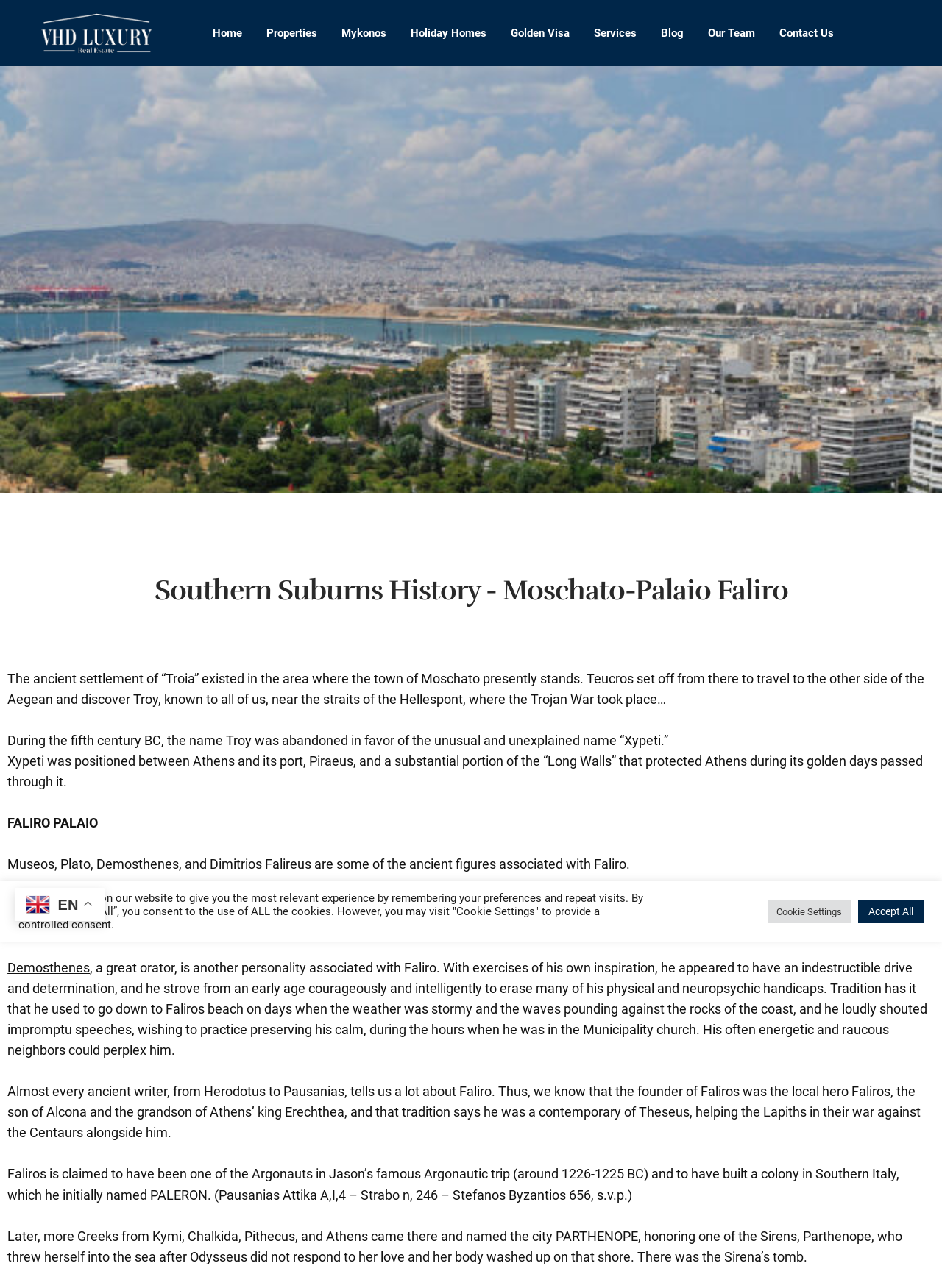Determine the bounding box coordinates for the area you should click to complete the following instruction: "go to home page".

None